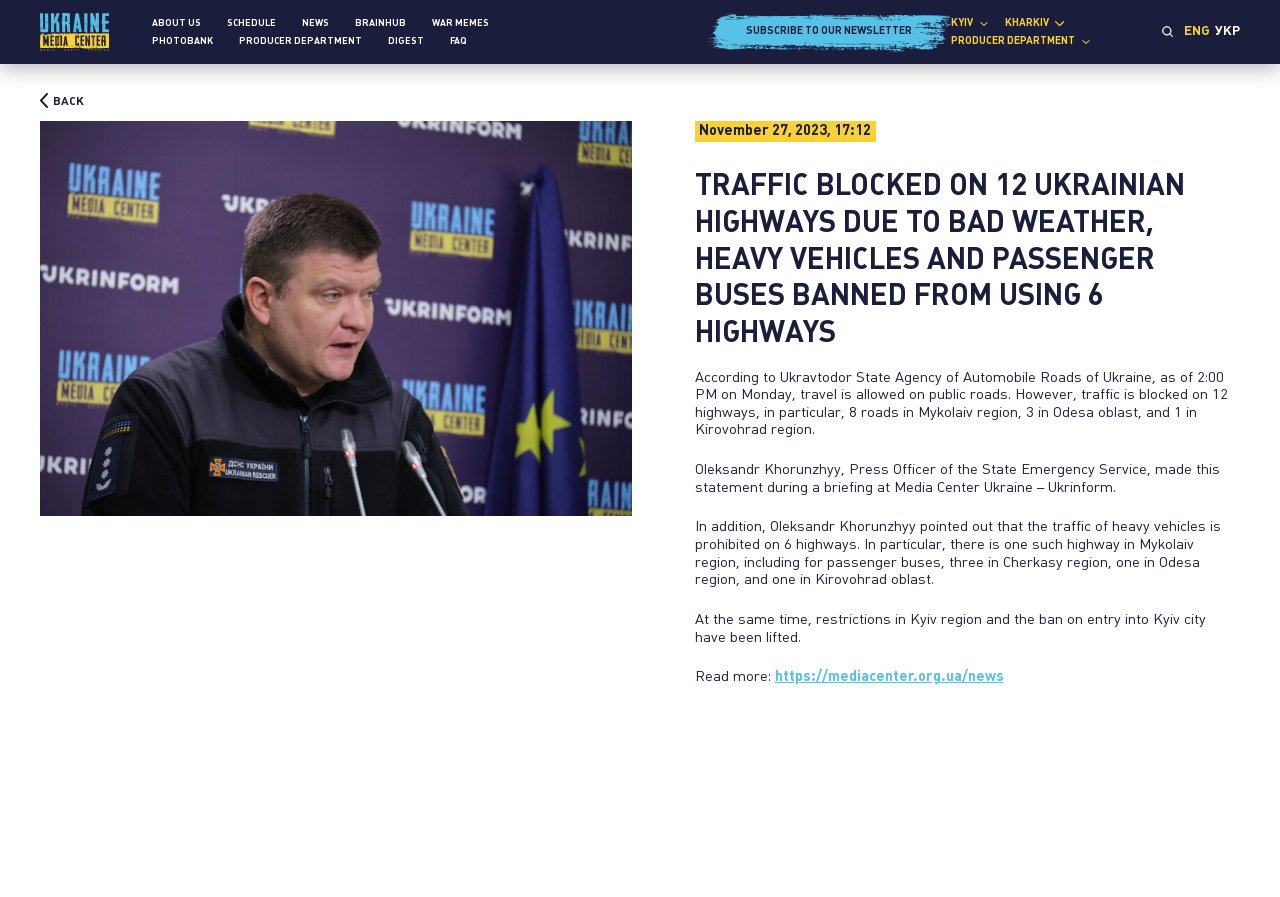Identify the bounding box coordinates for the region of the element that should be clicked to carry out the instruction: "Read more news". The bounding box coordinates should be four float numbers between 0 and 1, i.e., [left, top, right, bottom].

[0.605, 0.747, 0.784, 0.763]